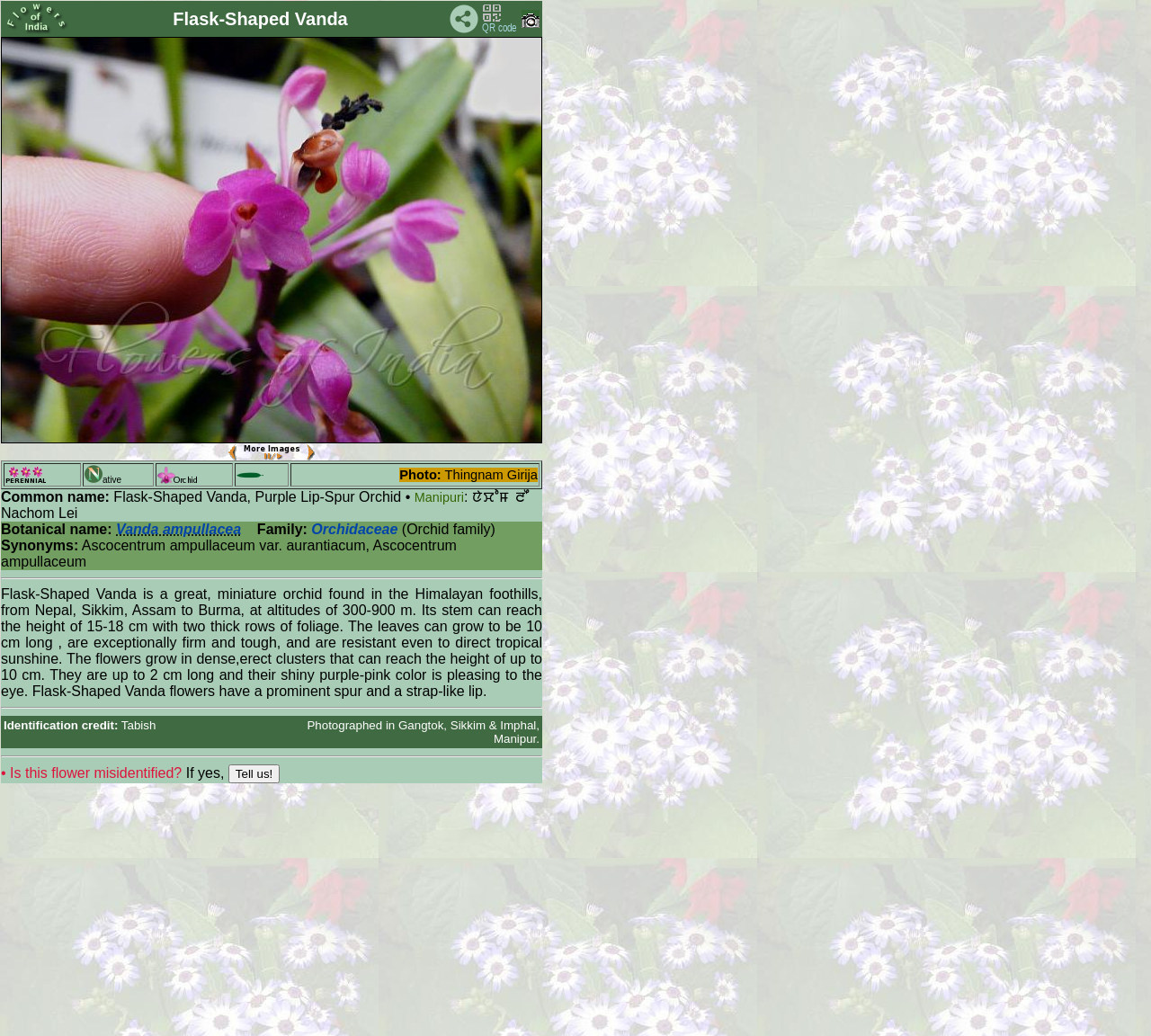What is the color of the Flask-Shaped Vanda flowers?
Respond with a short answer, either a single word or a phrase, based on the image.

Purple-pink